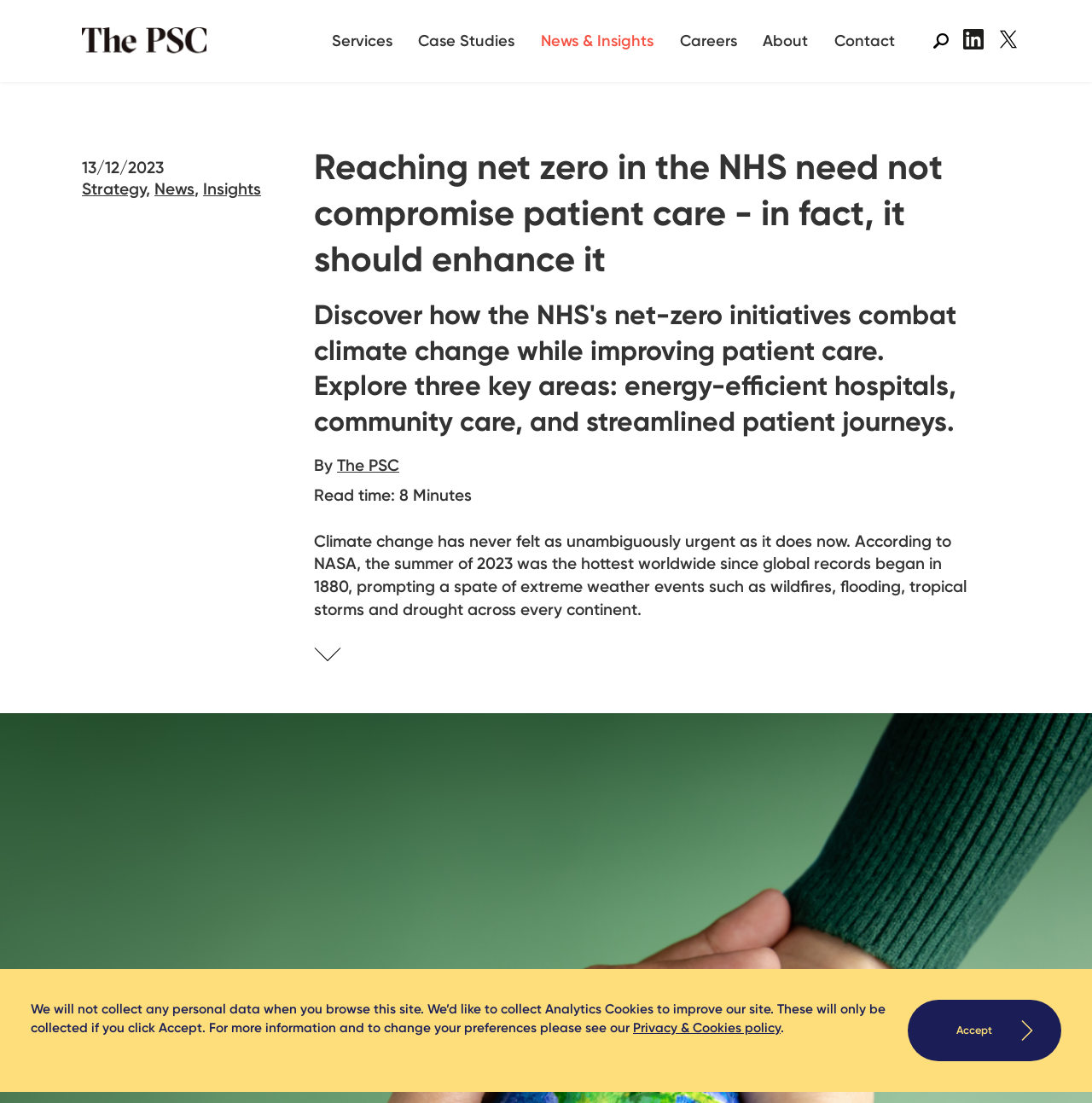Please find and generate the text of the main header of the webpage.

The PSC news-insights: entry